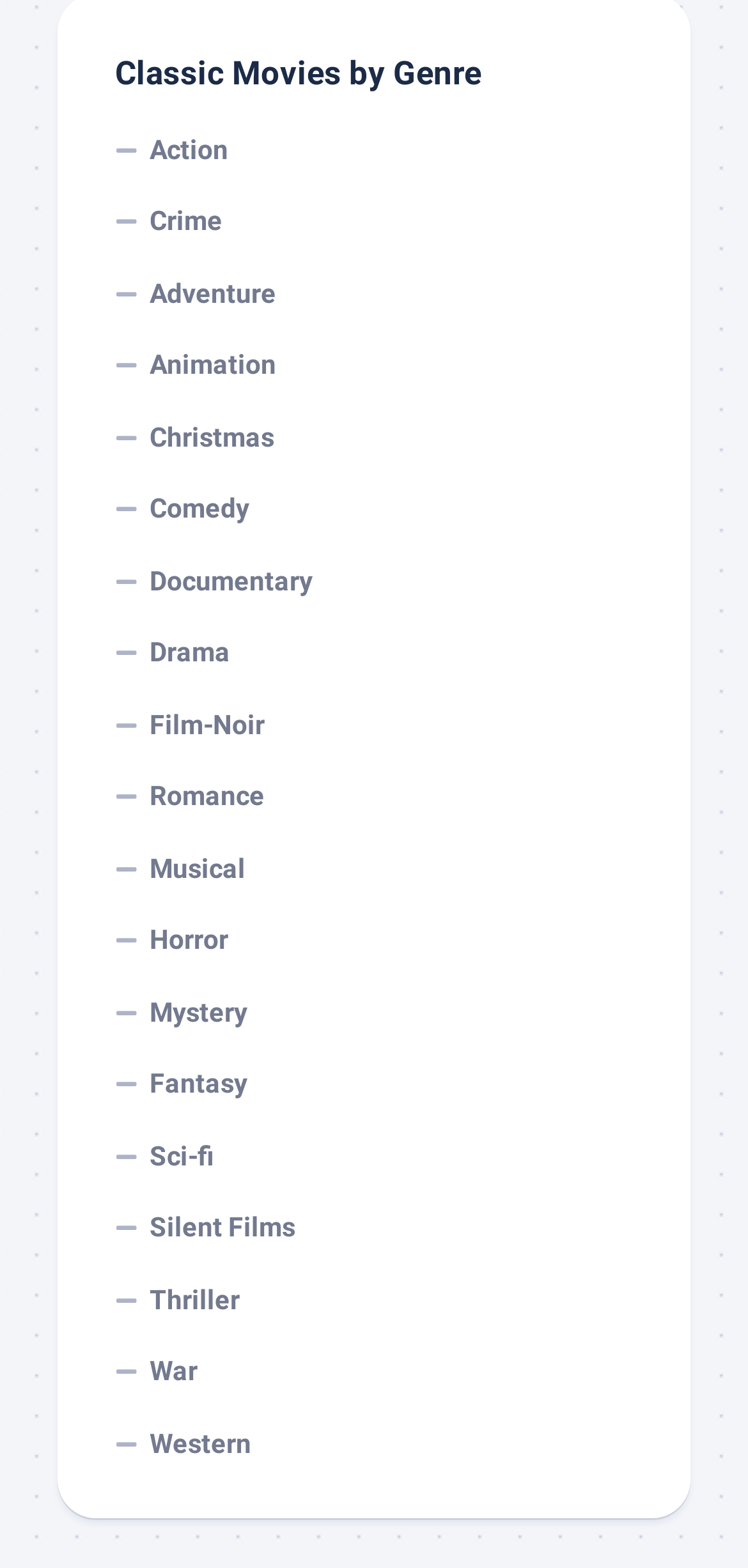Locate the bounding box coordinates of the area you need to click to fulfill this instruction: 'Browse Comedy movies'. The coordinates must be in the form of four float numbers ranging from 0 to 1: [left, top, right, bottom].

[0.154, 0.302, 0.846, 0.348]